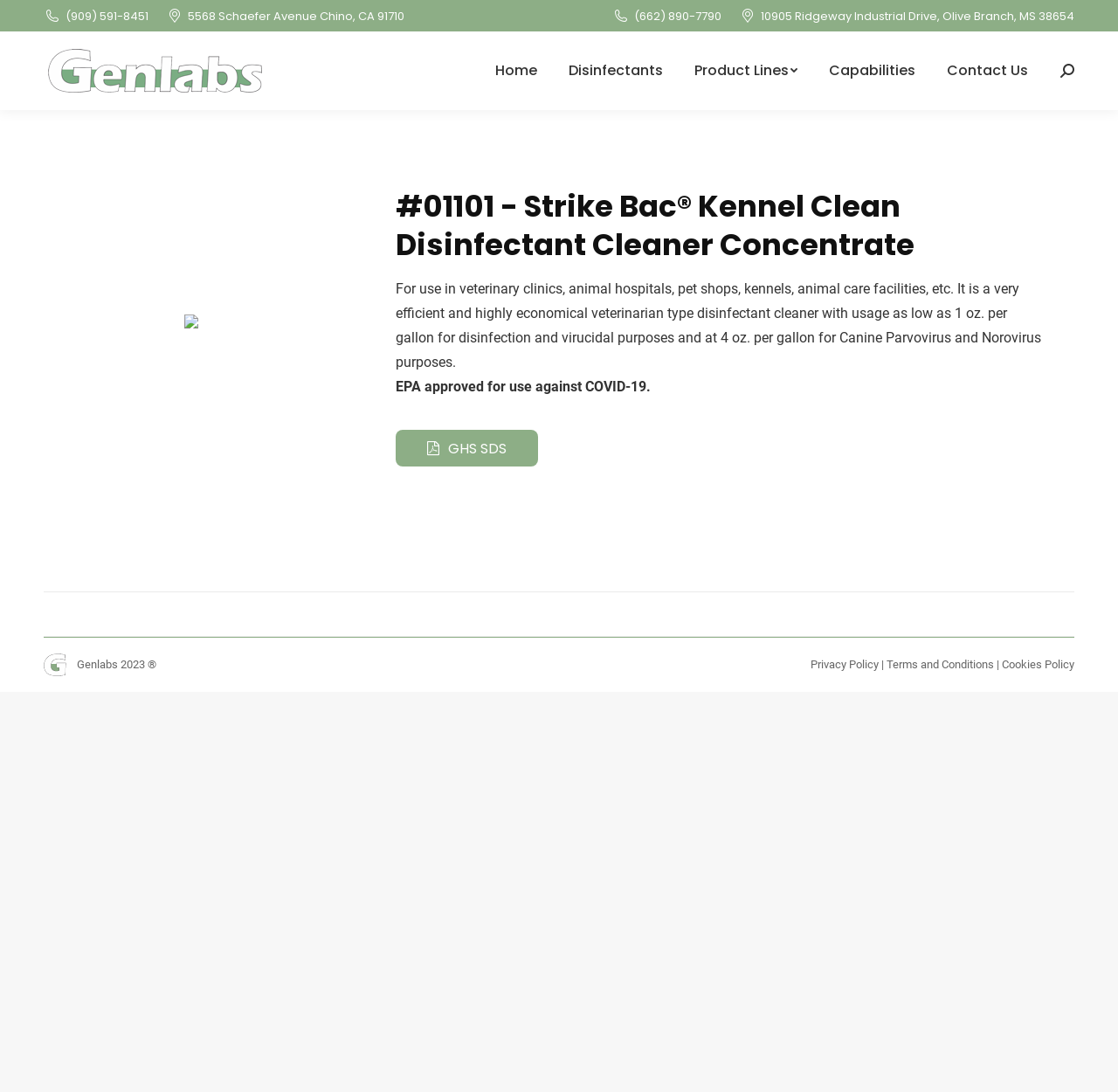Please find the bounding box coordinates for the clickable element needed to perform this instruction: "Call the phone number".

[0.039, 0.007, 0.133, 0.022]